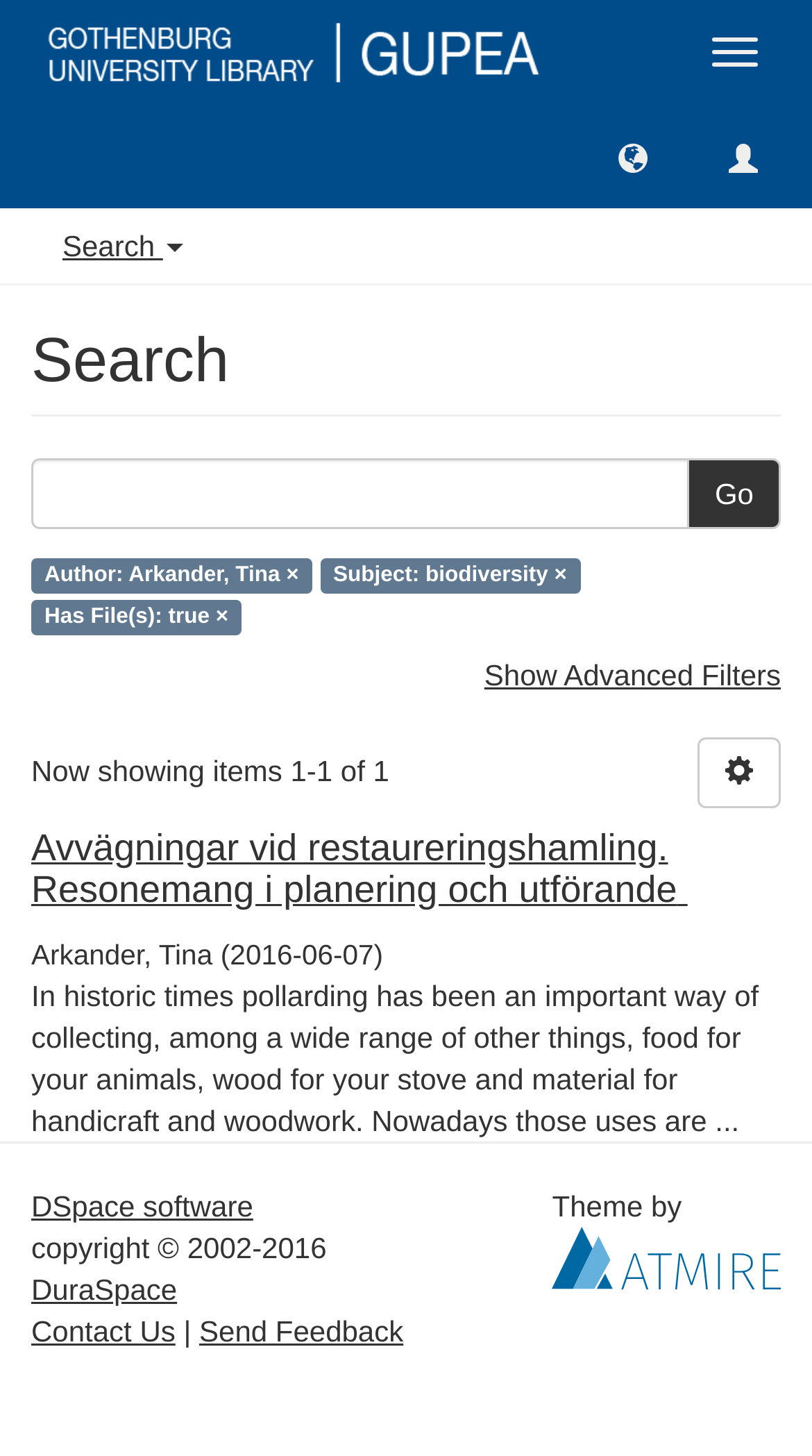Determine the bounding box coordinates for the clickable element required to fulfill the instruction: "Enter search query". Provide the coordinates as four float numbers between 0 and 1, i.e., [left, top, right, bottom].

[0.038, 0.315, 0.85, 0.363]